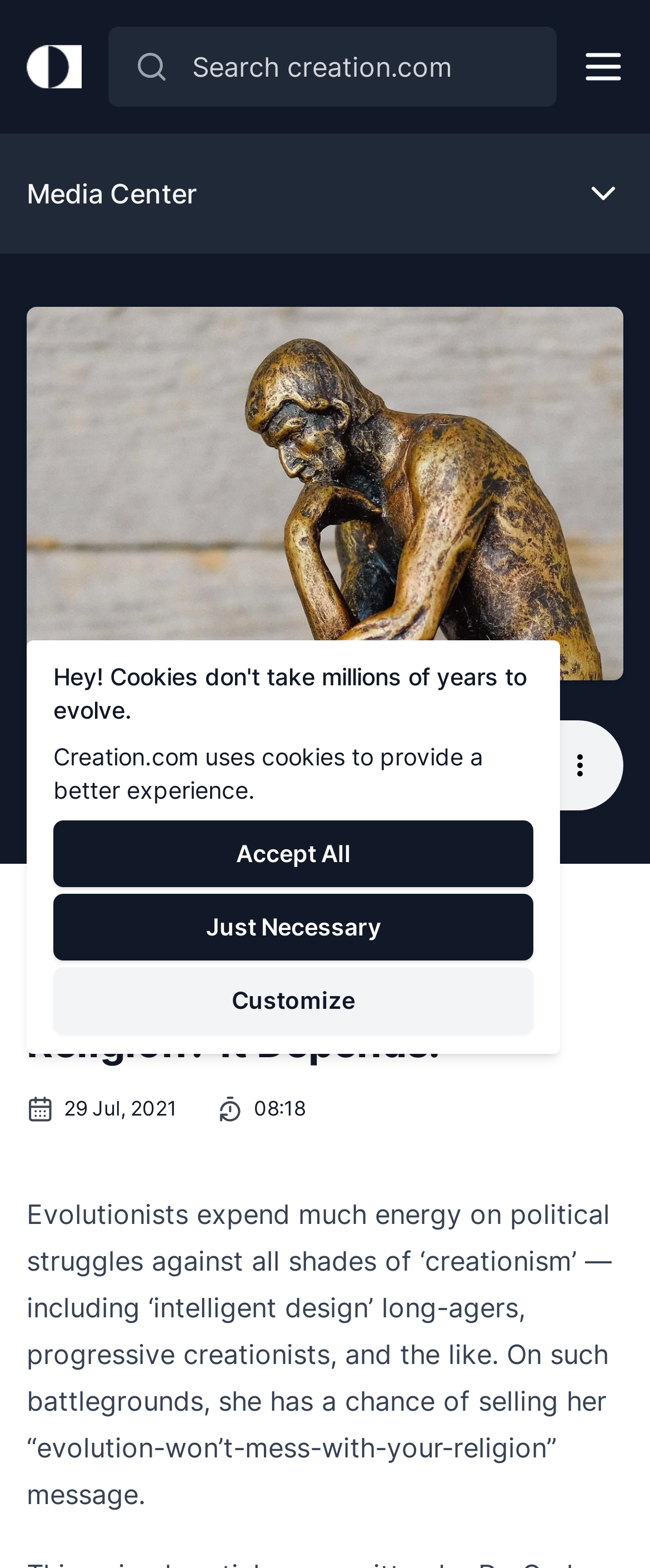Determine the bounding box coordinates of the clickable region to follow the instruction: "Play the audio".

[0.067, 0.471, 0.149, 0.505]